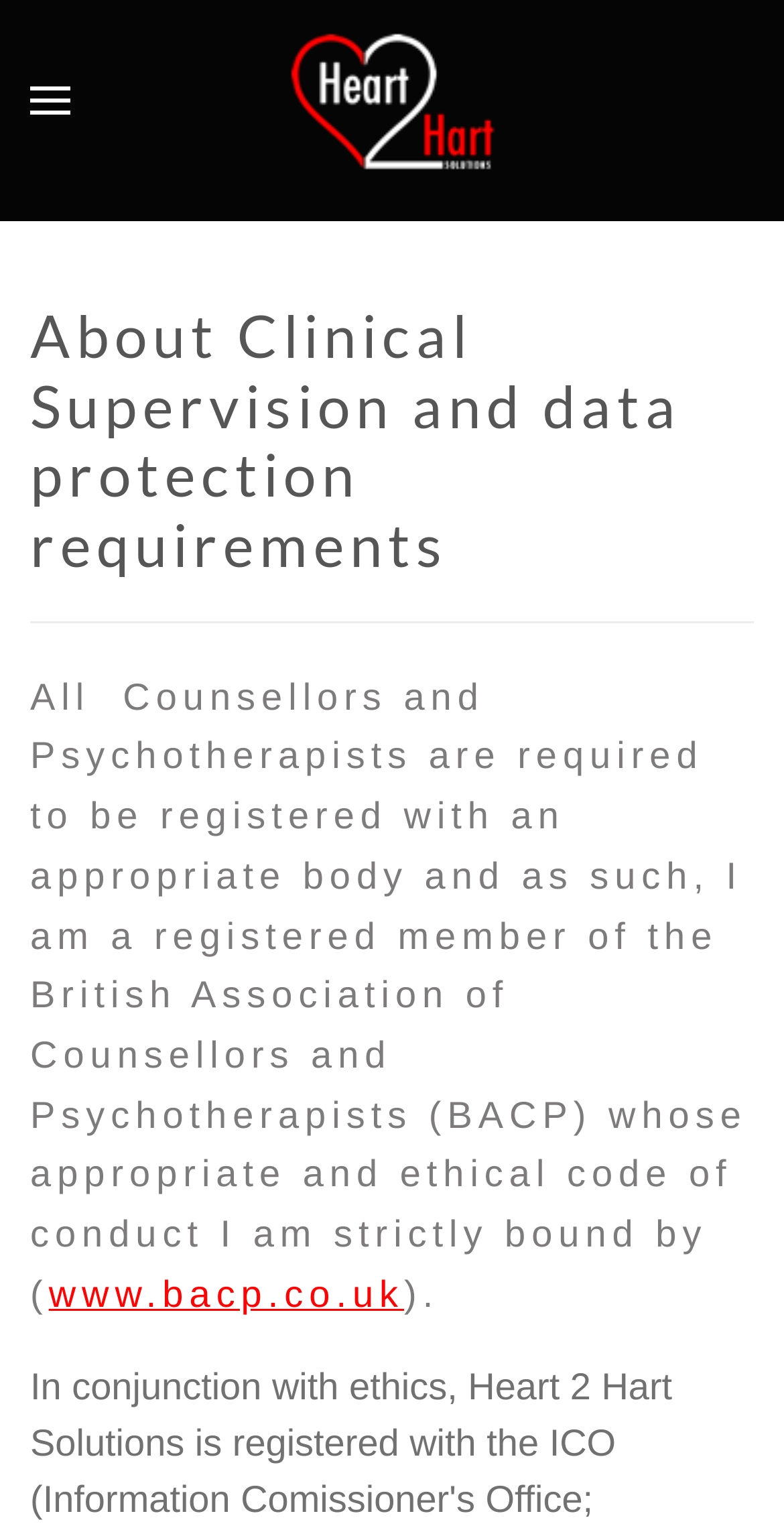What is the relationship between the author and the BACP?
Can you give a detailed and elaborate answer to the question?

The webpage states that the author is a registered member of the British Association of Counsellors and Psychotherapists (BACP), indicating a membership relationship between the two.